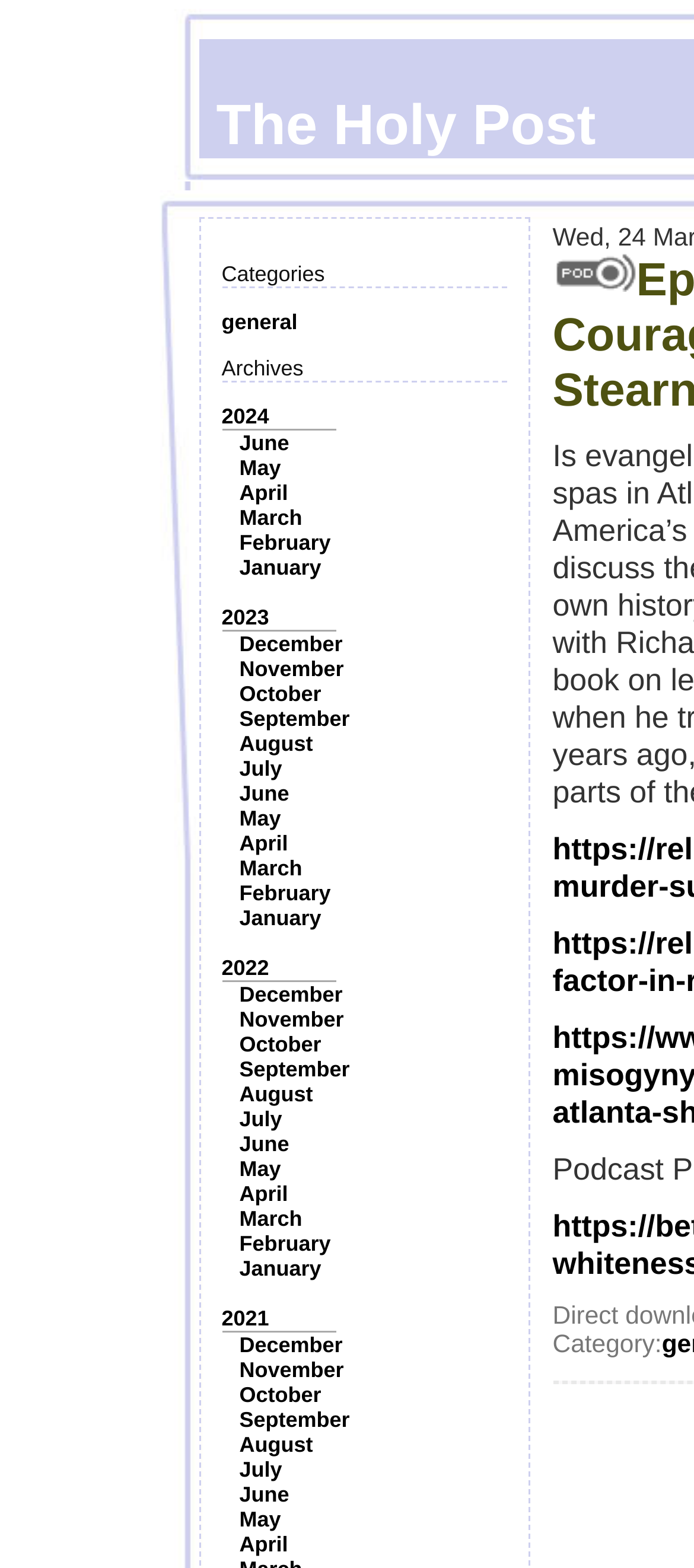How many years are listed in the archives?
Please answer the question as detailed as possible.

There are three years listed in the archives, which are 2024, 2023, and 2022. These years are link elements located at the top of the webpage, indicated by the bounding box coordinates [0.319, 0.258, 0.388, 0.273], [0.319, 0.386, 0.388, 0.402], and [0.319, 0.609, 0.388, 0.625] respectively.